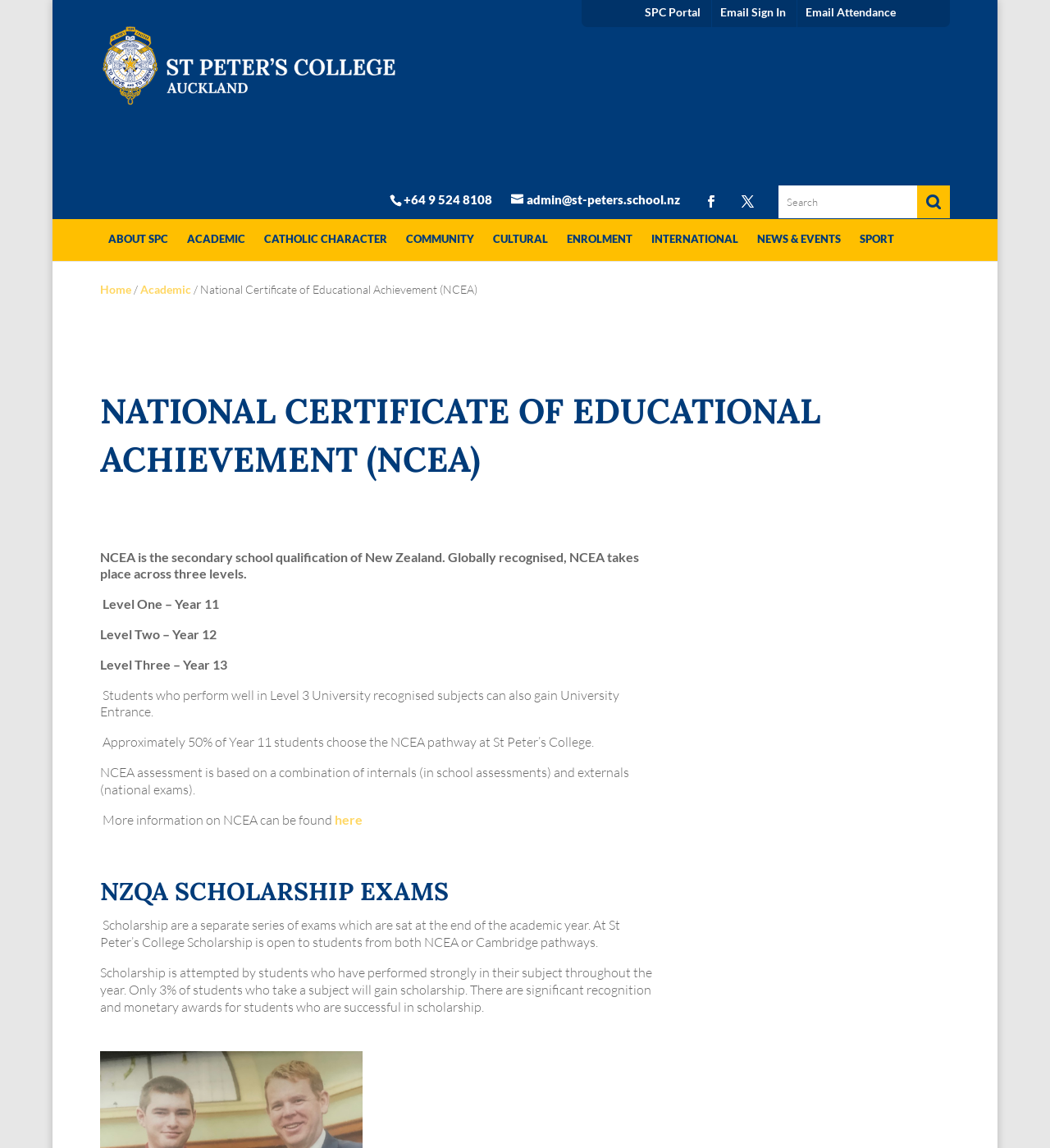Identify the bounding box coordinates of the clickable region required to complete the instruction: "Go to SPC Portal". The coordinates should be given as four float numbers within the range of 0 and 1, i.e., [left, top, right, bottom].

[0.614, 0.006, 0.667, 0.023]